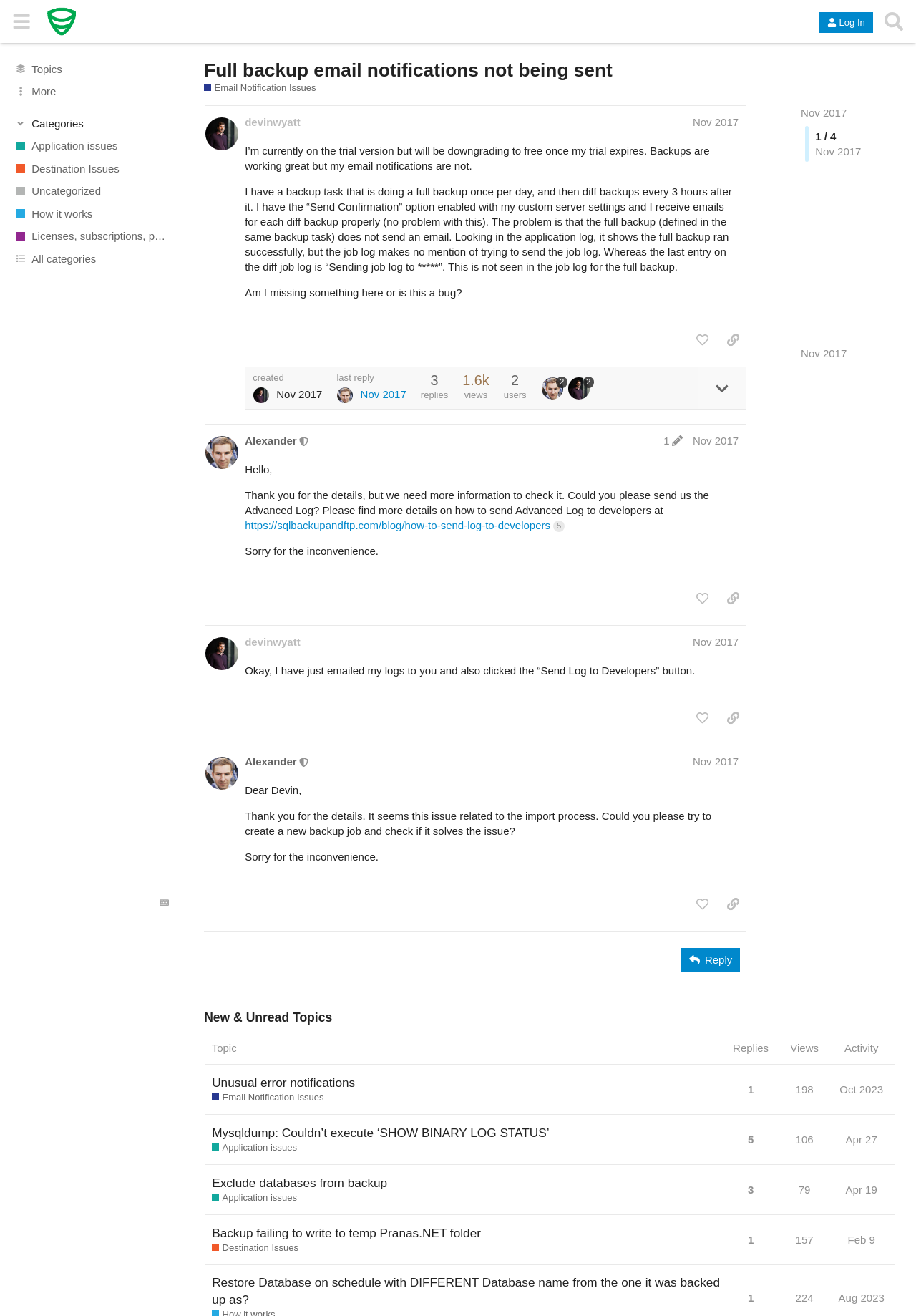What is the category of the discussion?
Answer with a single word or phrase by referring to the visual content.

Application issues